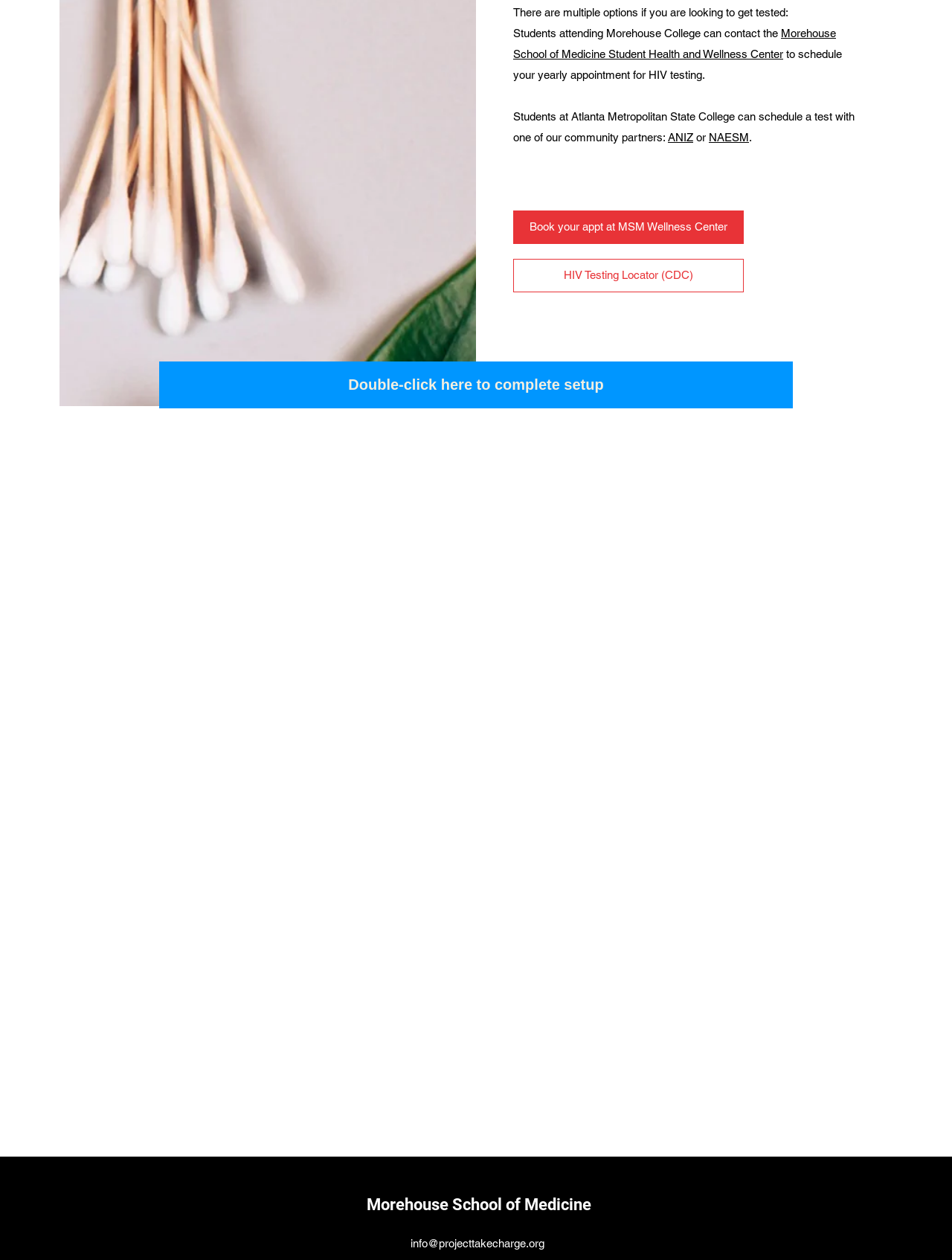Identify the bounding box of the HTML element described here: "NAESM". Provide the coordinates as four float numbers between 0 and 1: [left, top, right, bottom].

[0.745, 0.104, 0.787, 0.114]